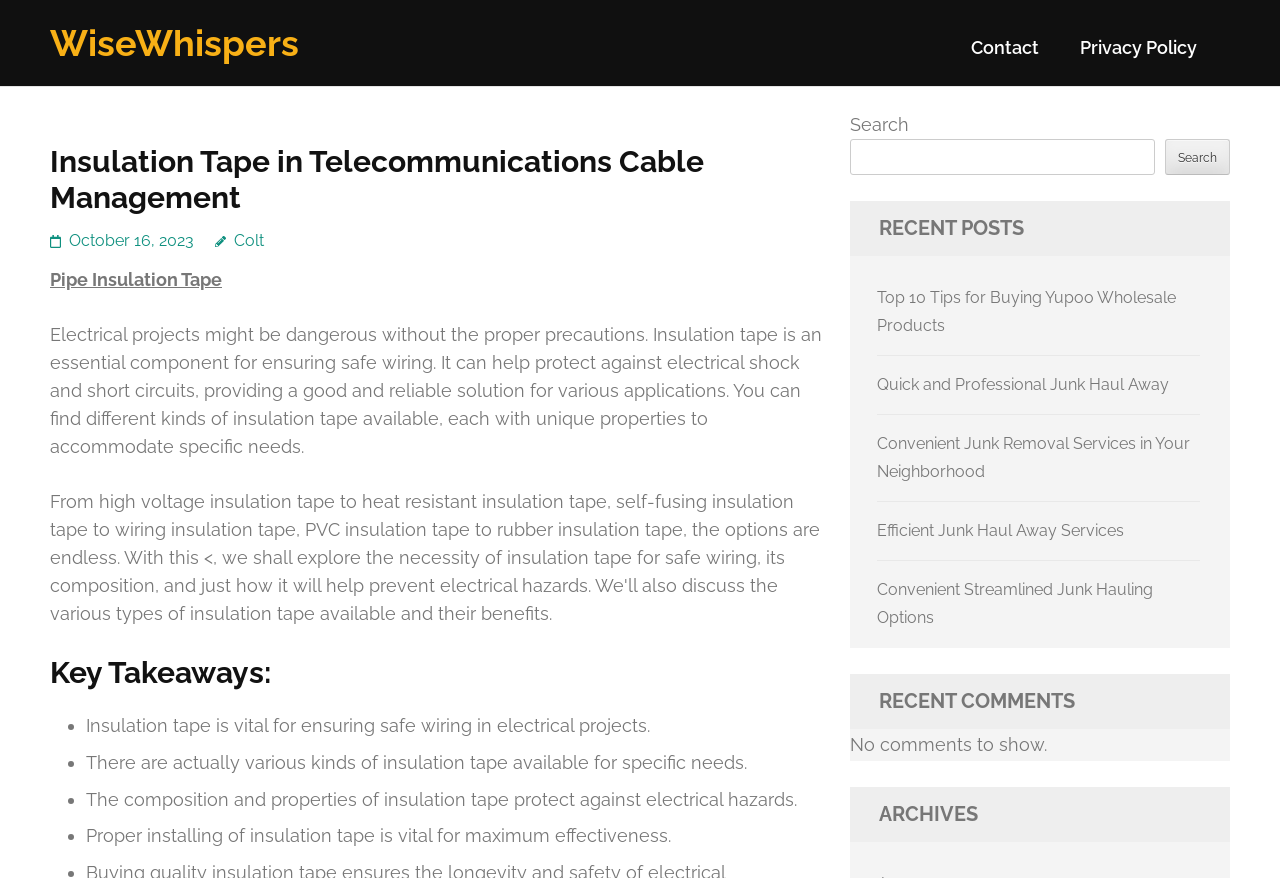Can you find the bounding box coordinates for the element to click on to achieve the instruction: "Go to the Contact page"?

[0.759, 0.042, 0.812, 0.087]